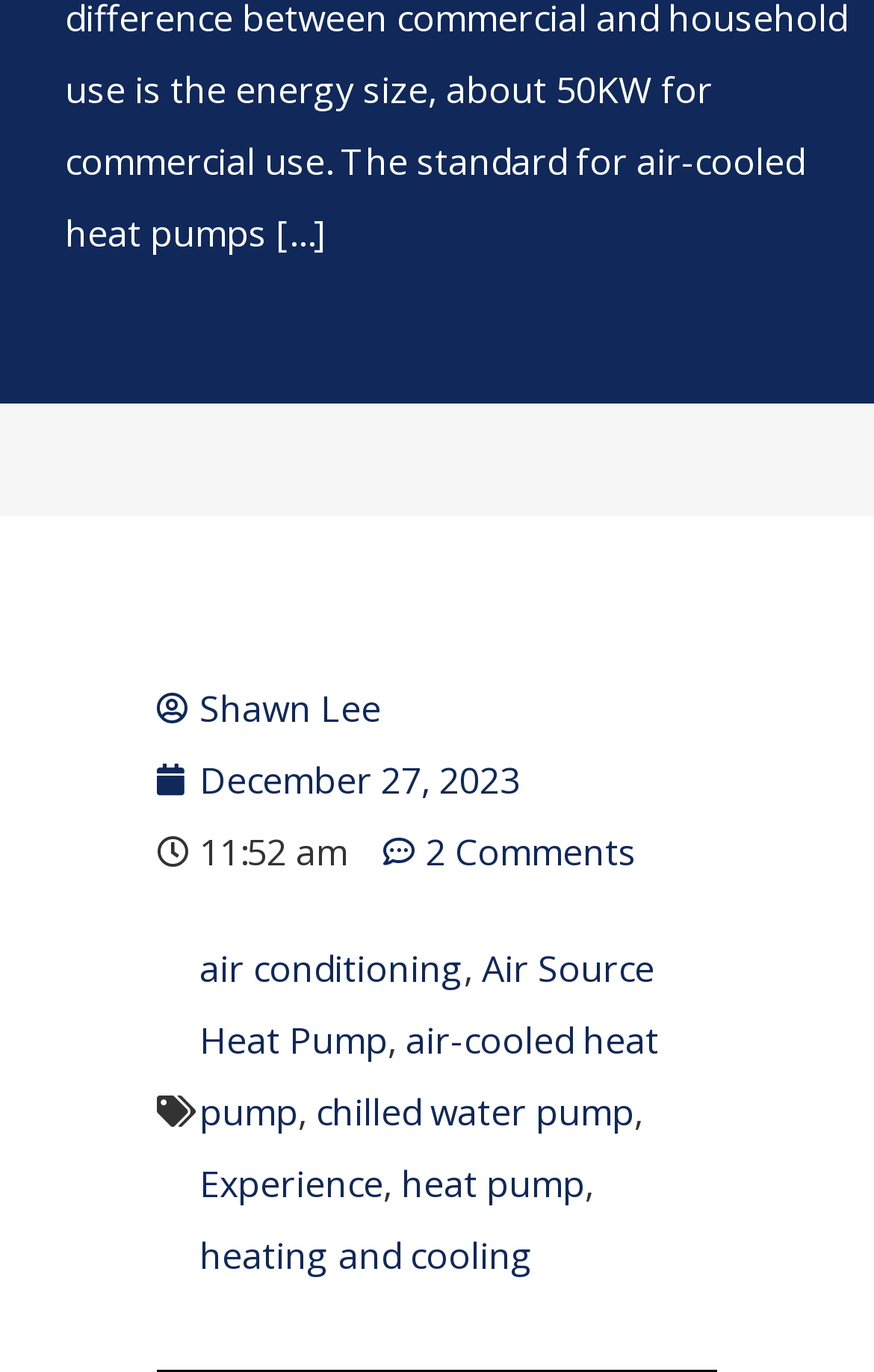Find the bounding box coordinates of the element I should click to carry out the following instruction: "Check the post time".

[0.228, 0.551, 0.595, 0.587]